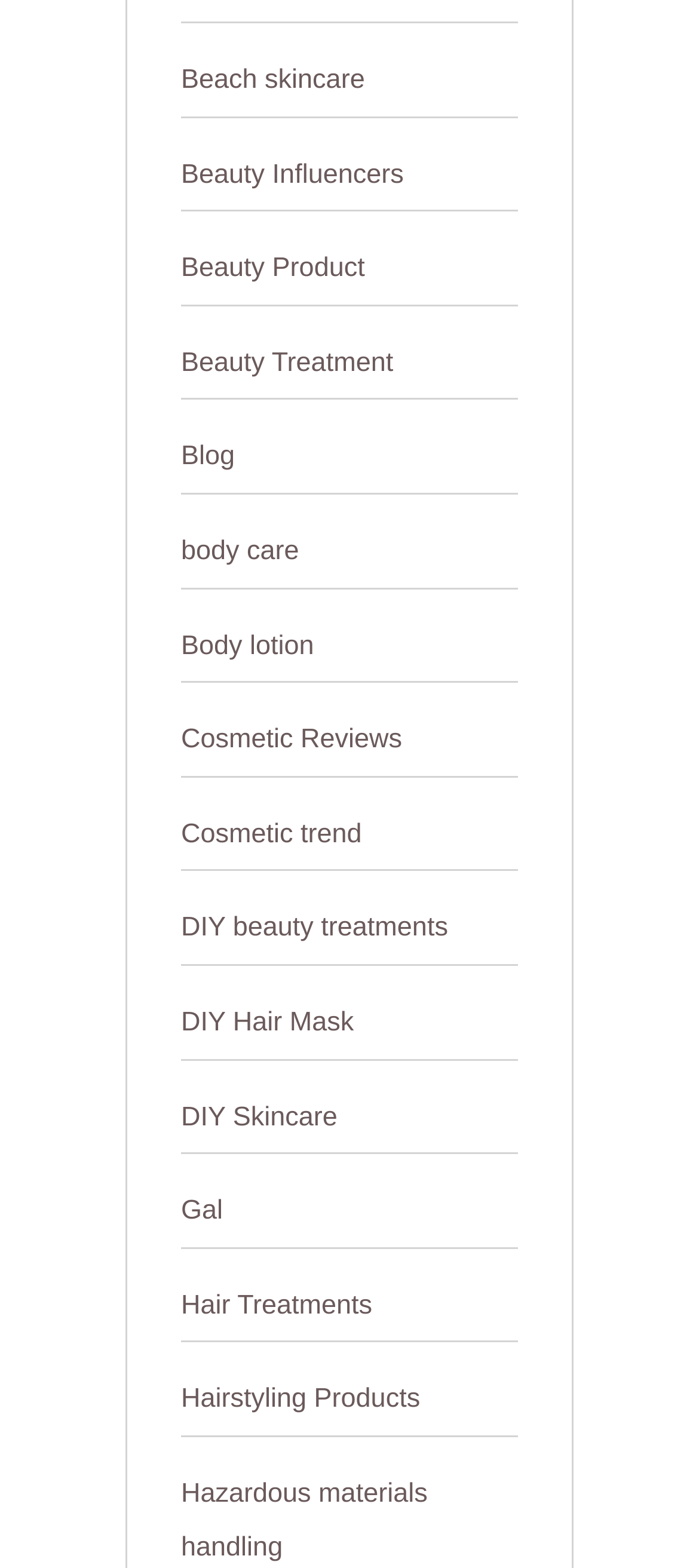Find the bounding box coordinates of the clickable area that will achieve the following instruction: "Learn about DIY beauty treatments".

[0.259, 0.582, 0.641, 0.602]